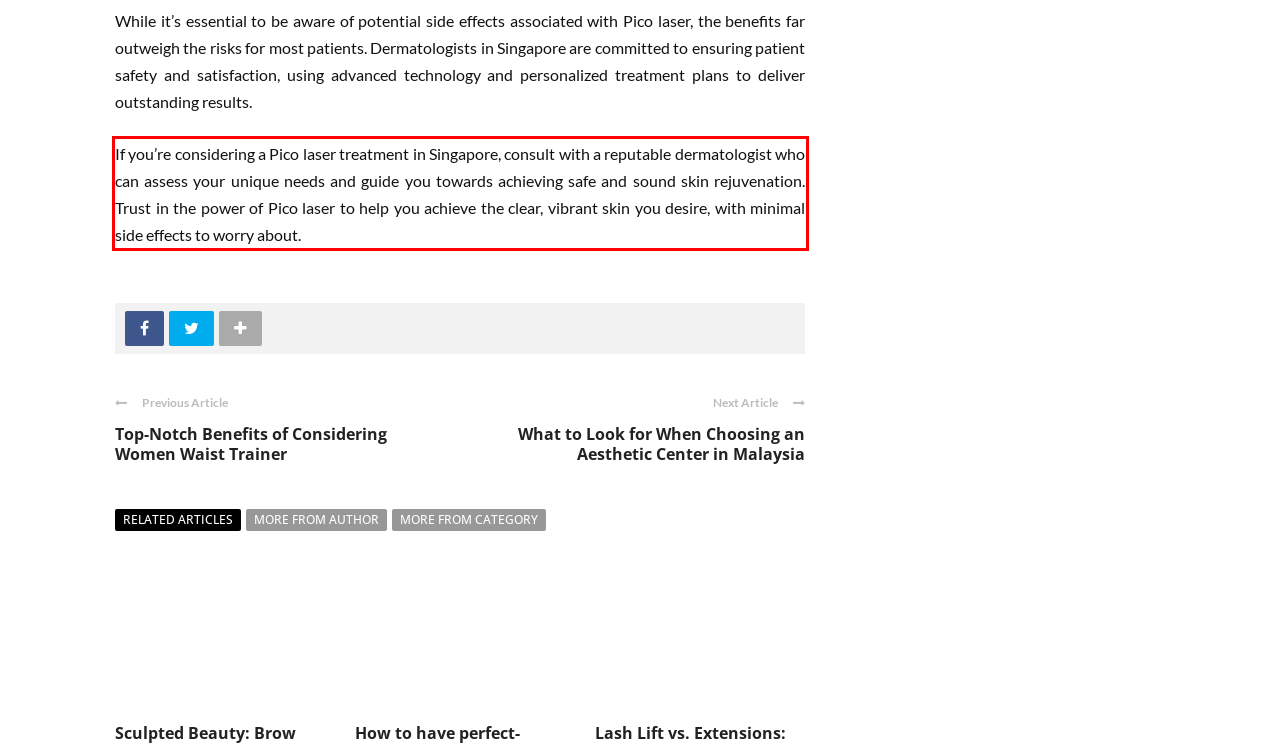Within the screenshot of a webpage, identify the red bounding box and perform OCR to capture the text content it contains.

If you’re considering a Pico laser treatment in Singapore, consult with a reputable dermatologist who can assess your unique needs and guide you towards achieving safe and sound skin rejuvenation. Trust in the power of Pico laser to help you achieve the clear, vibrant skin you desire, with minimal side effects to worry about.